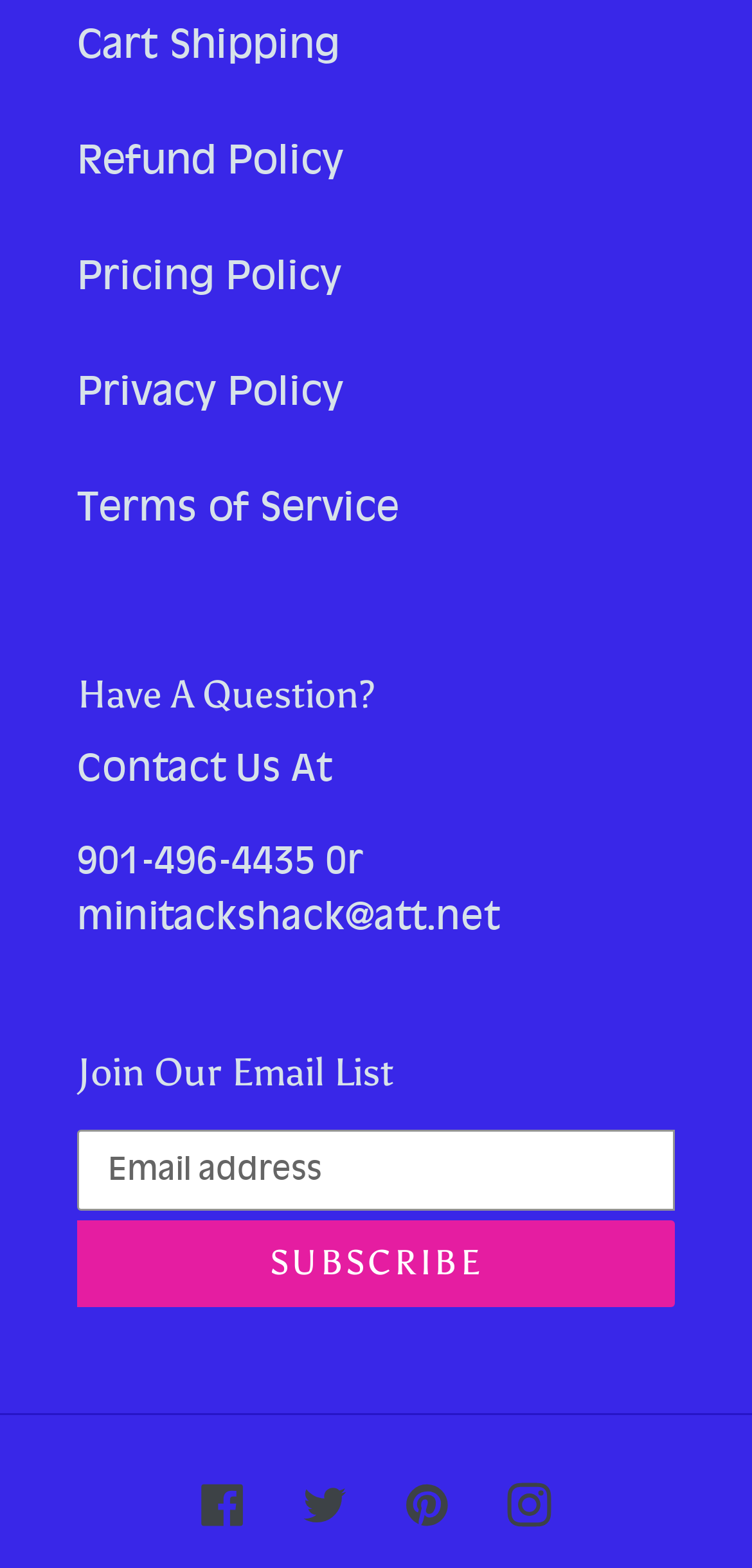How many policy links are there?
Analyze the image and provide a thorough answer to the question.

I counted the number of policy links at the top of the page, which are Cart Shipping, Refund Policy, Pricing Policy, Privacy Policy, and Terms of Service, and found that there are 5 links in total.